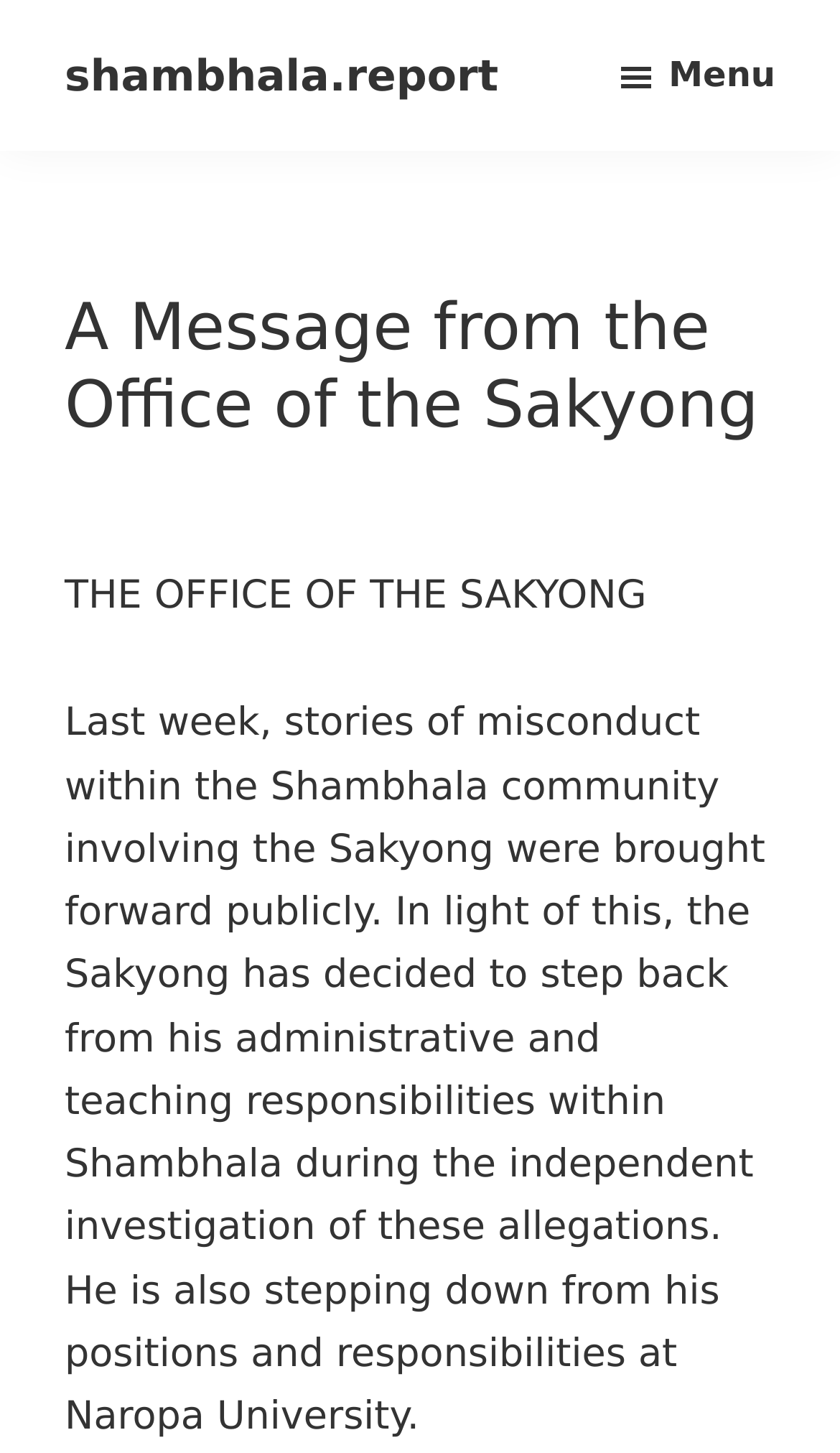What is the reason for the Sakyong's actions?
Using the image, provide a concise answer in one word or a short phrase.

Allegations of misconduct